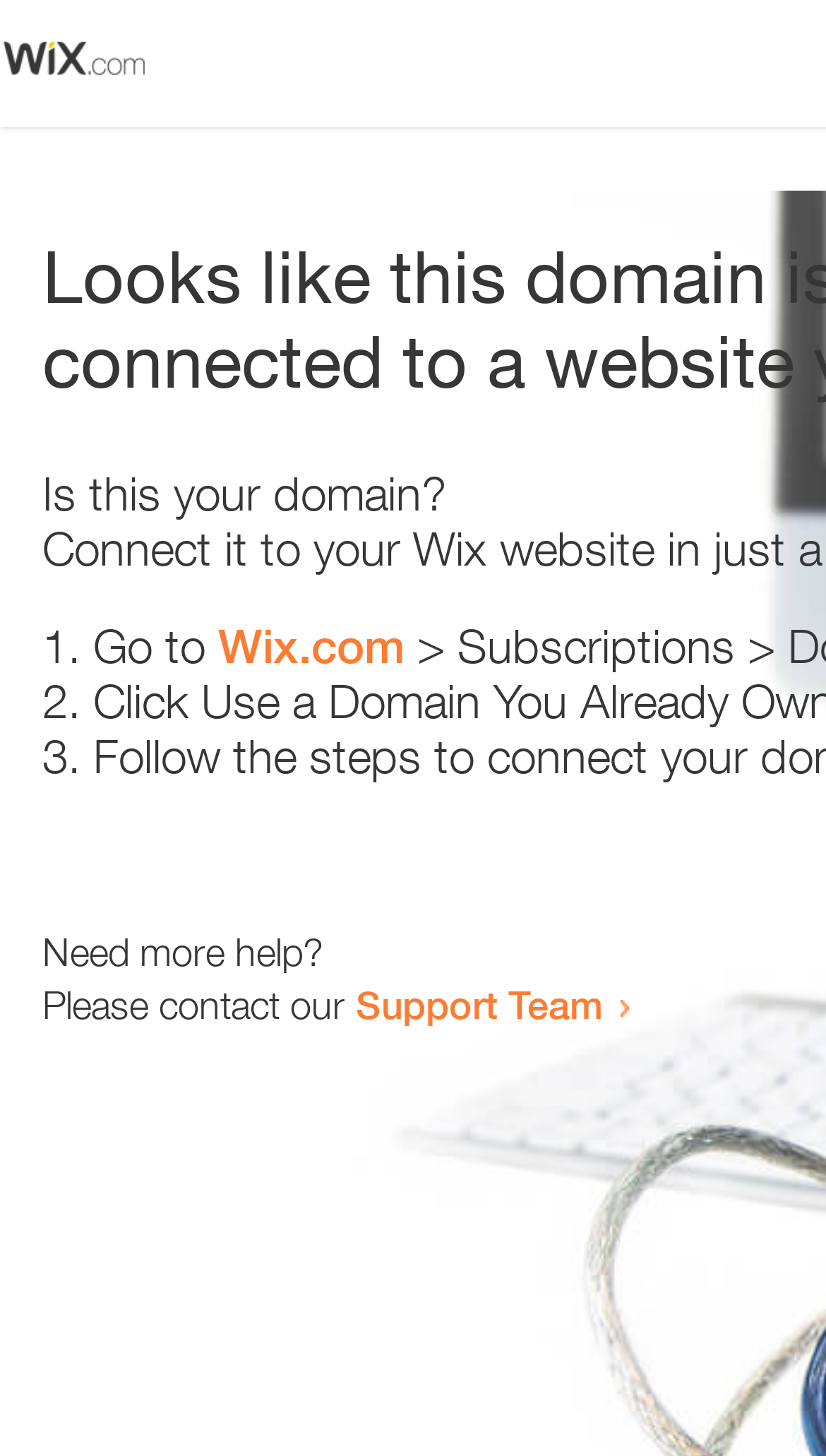Is the webpage asking a question?
Give a single word or phrase as your answer by examining the image.

Yes